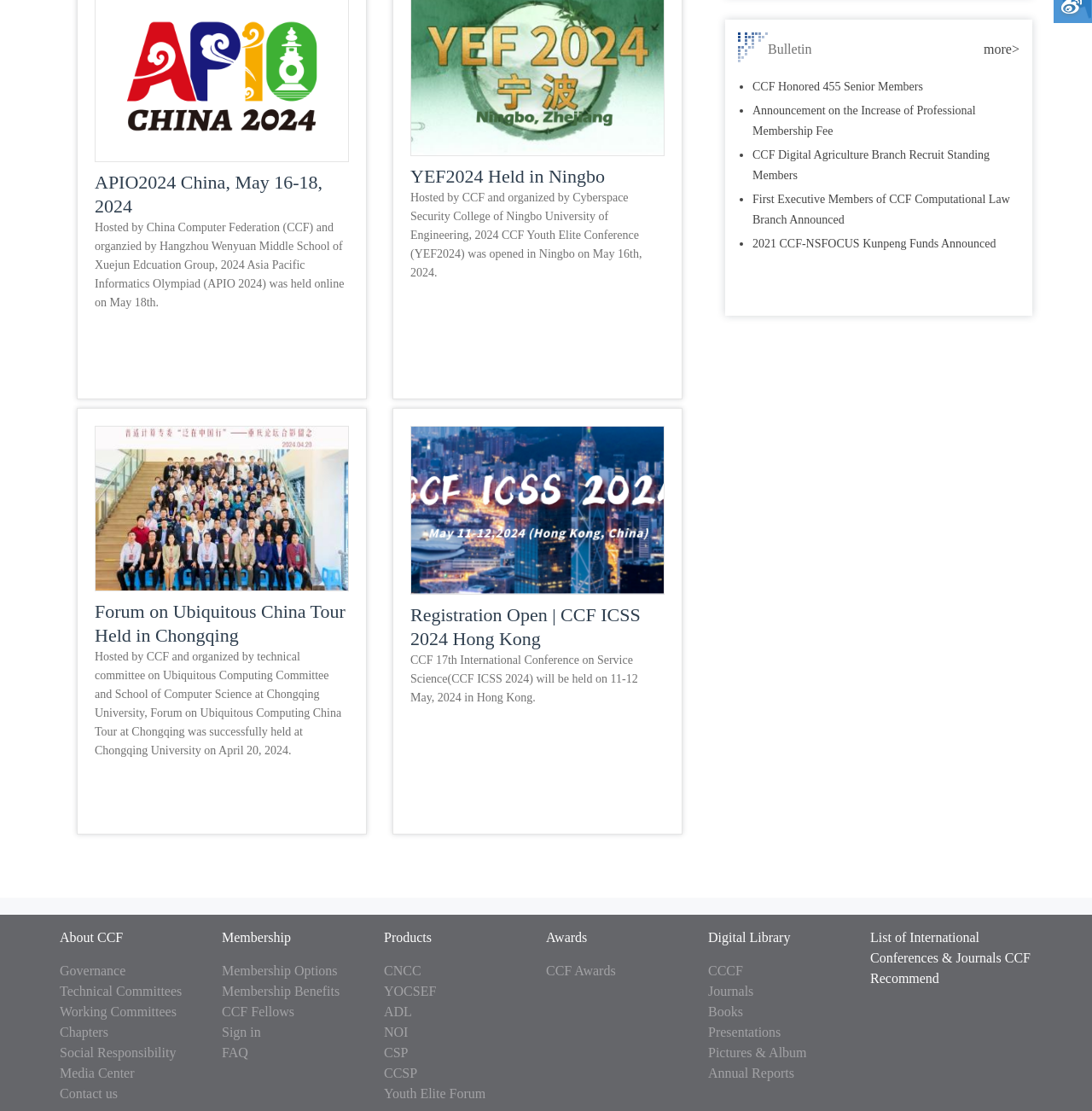Identify the bounding box coordinates for the UI element described as follows: Membership Benefits. Use the format (top-left x, top-left y, bottom-right x, bottom-right y) and ensure all values are floating point numbers between 0 and 1.

[0.203, 0.886, 0.311, 0.899]